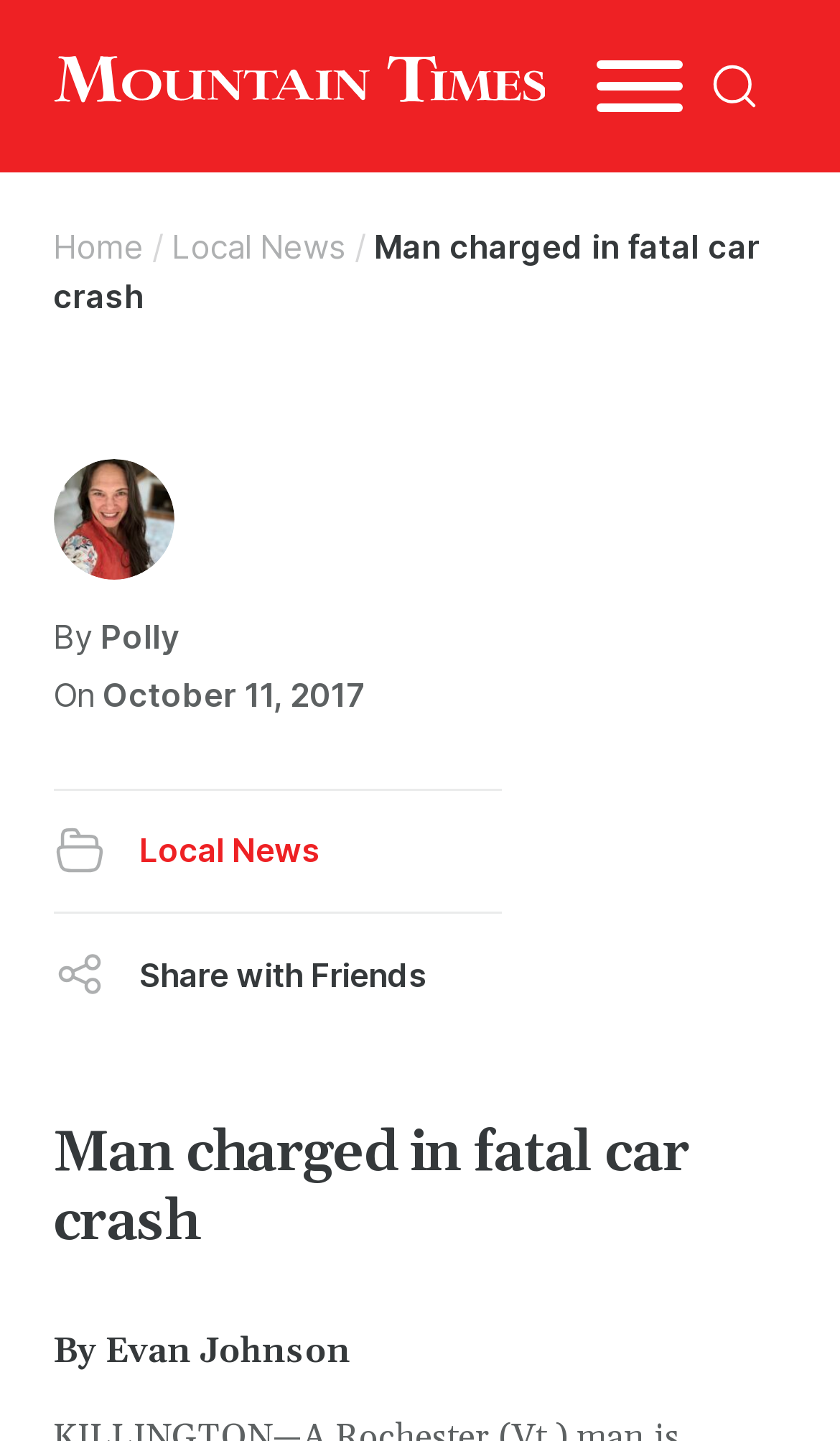Indicate the bounding box coordinates of the element that must be clicked to execute the instruction: "Visit Facebook". The coordinates should be given as four float numbers between 0 and 1, i.e., [left, top, right, bottom].

[0.127, 0.816, 0.532, 0.899]